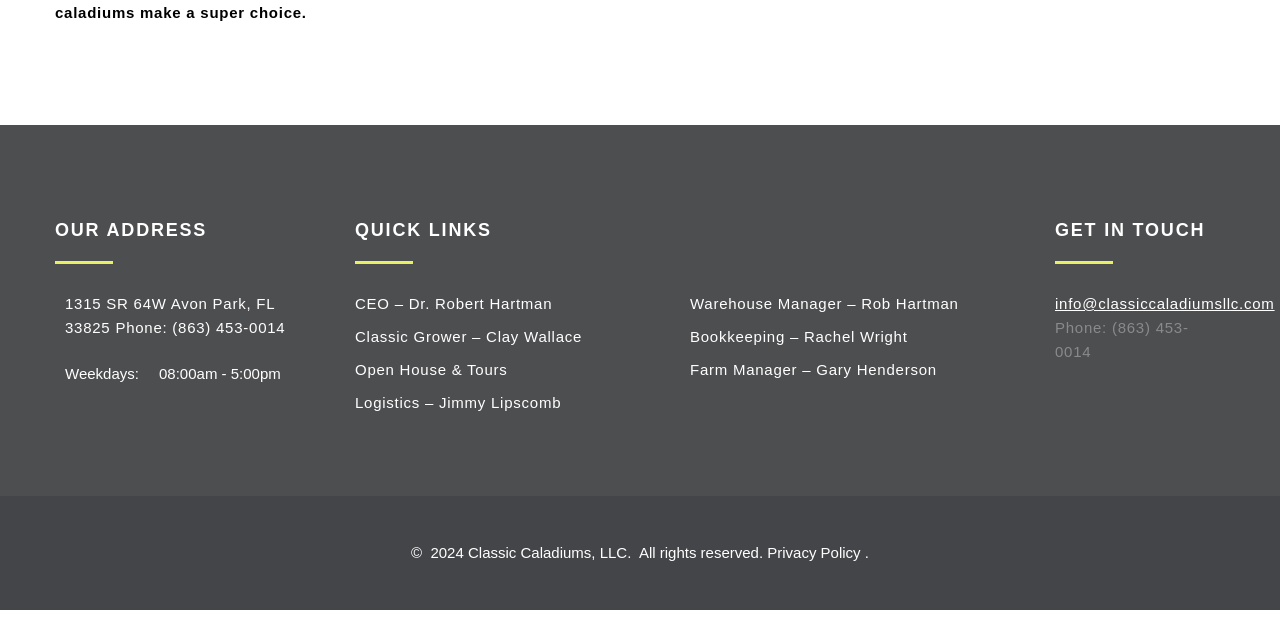Please predict the bounding box coordinates (top-left x, top-left y, bottom-right x, bottom-right y) for the UI element in the screenshot that fits the description: Warehouse Manager – Rob Hartman

[0.539, 0.461, 0.749, 0.487]